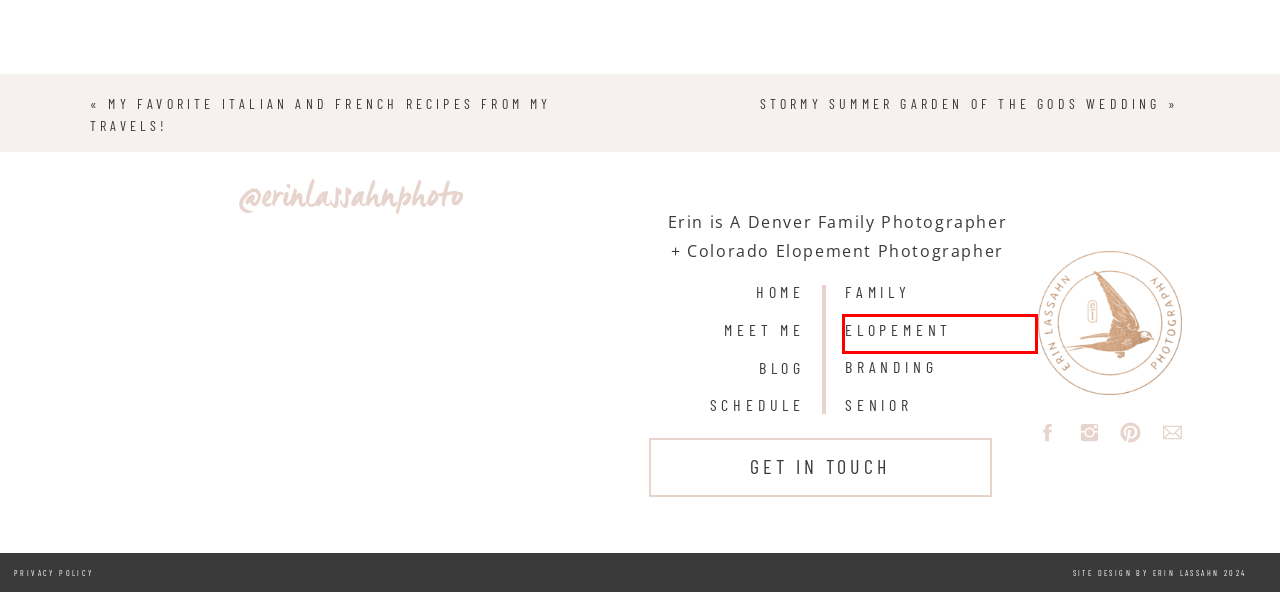You have a screenshot of a webpage with a red bounding box around an element. Select the webpage description that best matches the new webpage after clicking the element within the red bounding box. Here are the descriptions:
A. Your Colorado Elopement Experience - erinlassahn.com
B. Summer Archives - erinlassahn.com
C. Stormy Summer Garden of the Gods Wedding - erinlassahn.com
D. Tampa Florida Family Session at Philippe Park - erinlassahn.com
E. Downtown Safety Harbor - The Quaint Quiet City On The Bay
F. 9 Fun Things to Do with Toddlers in Tampa Florida - erinlassahn.com
G. My Favorite Italian and French Recipes from my Travels! - erinlassahn.com
H. Jessica Gingrich | Showit Website Templates + Web Designer

A